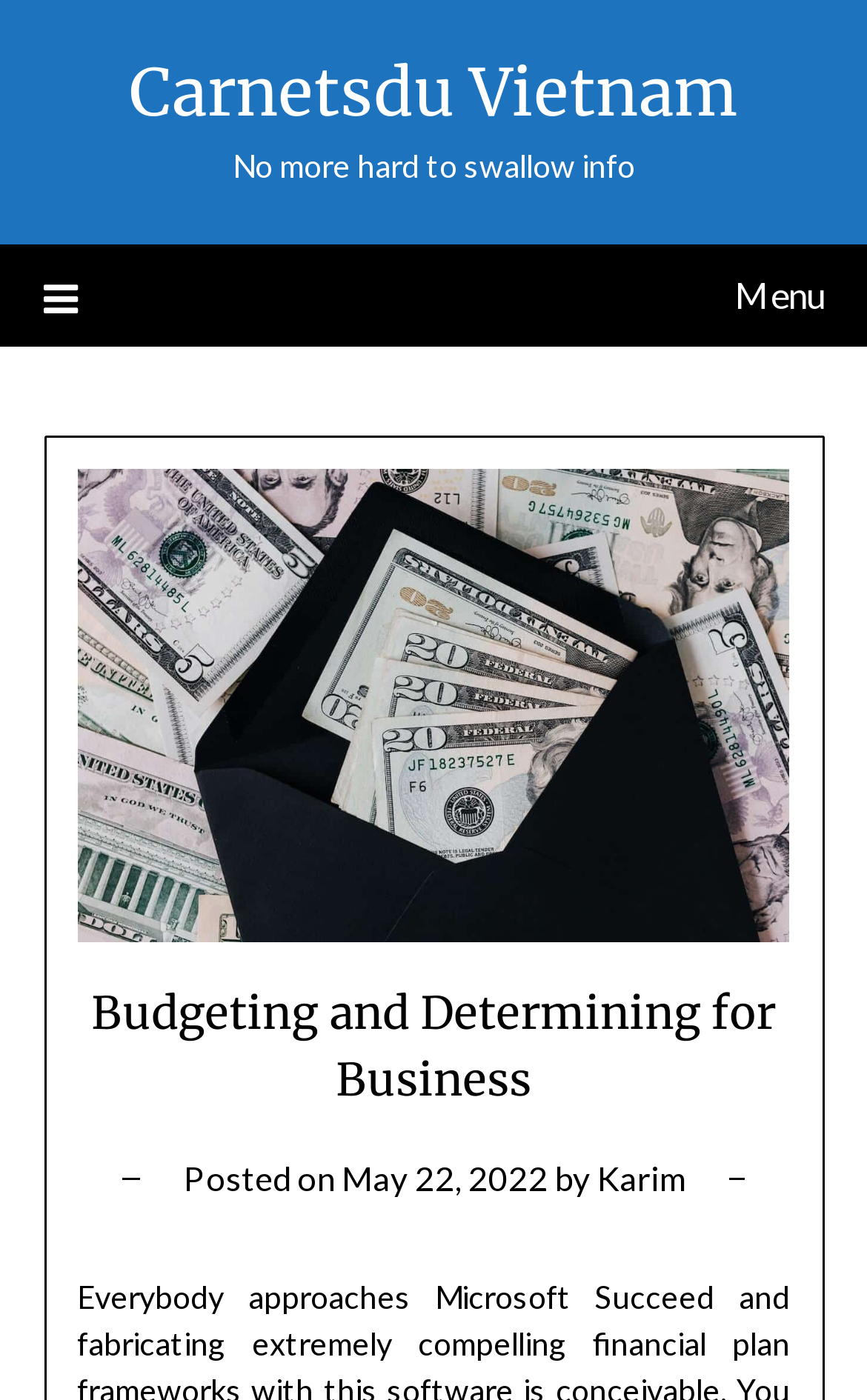Give the bounding box coordinates for this UI element: "alt="Budgeting"". The coordinates should be four float numbers between 0 and 1, arranged as [left, top, right, bottom].

[0.089, 0.648, 0.911, 0.679]